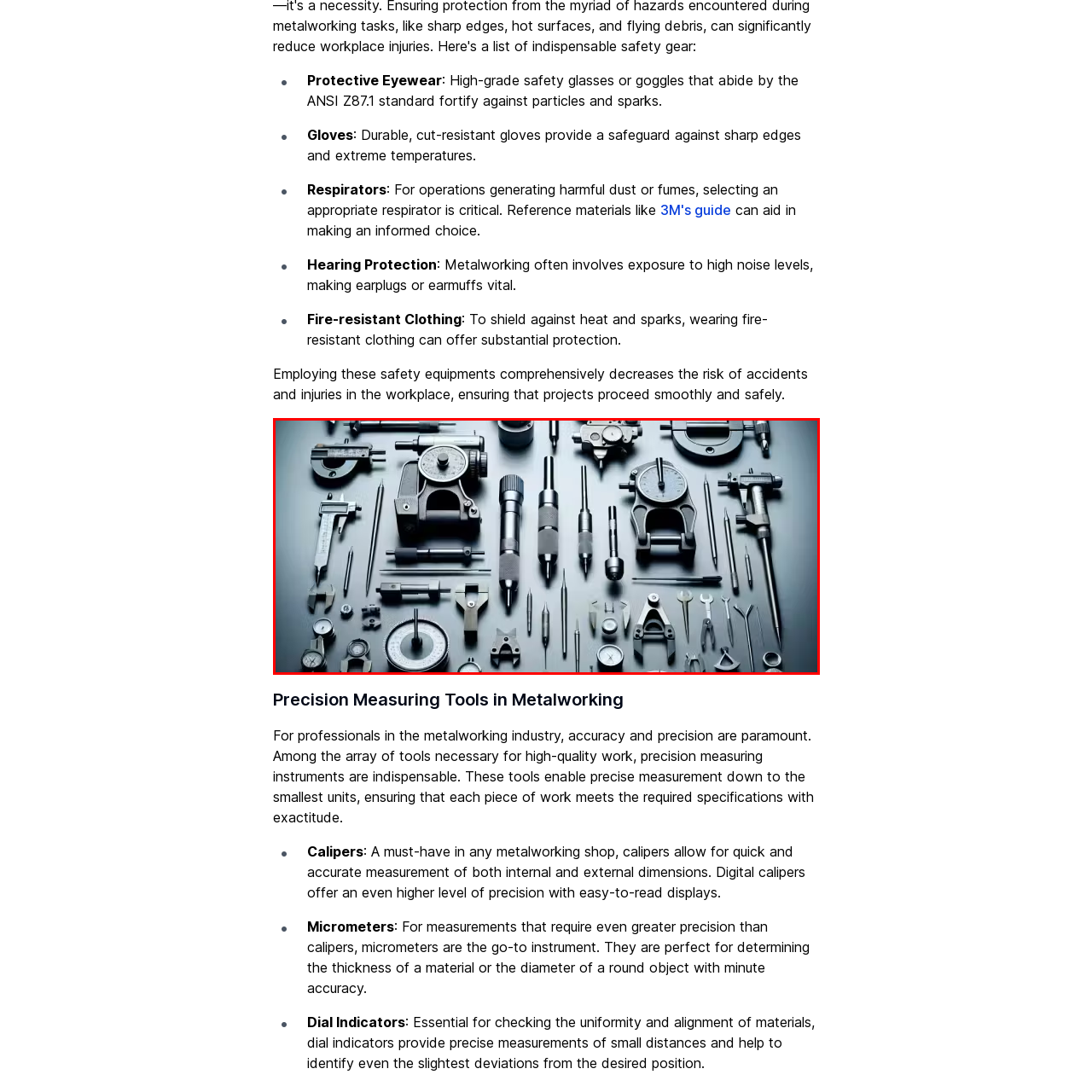Focus on the highlighted area in red, What do micrometers measure in metalworking? Answer using a single word or phrase.

Thickness of materials or diameter of round objects